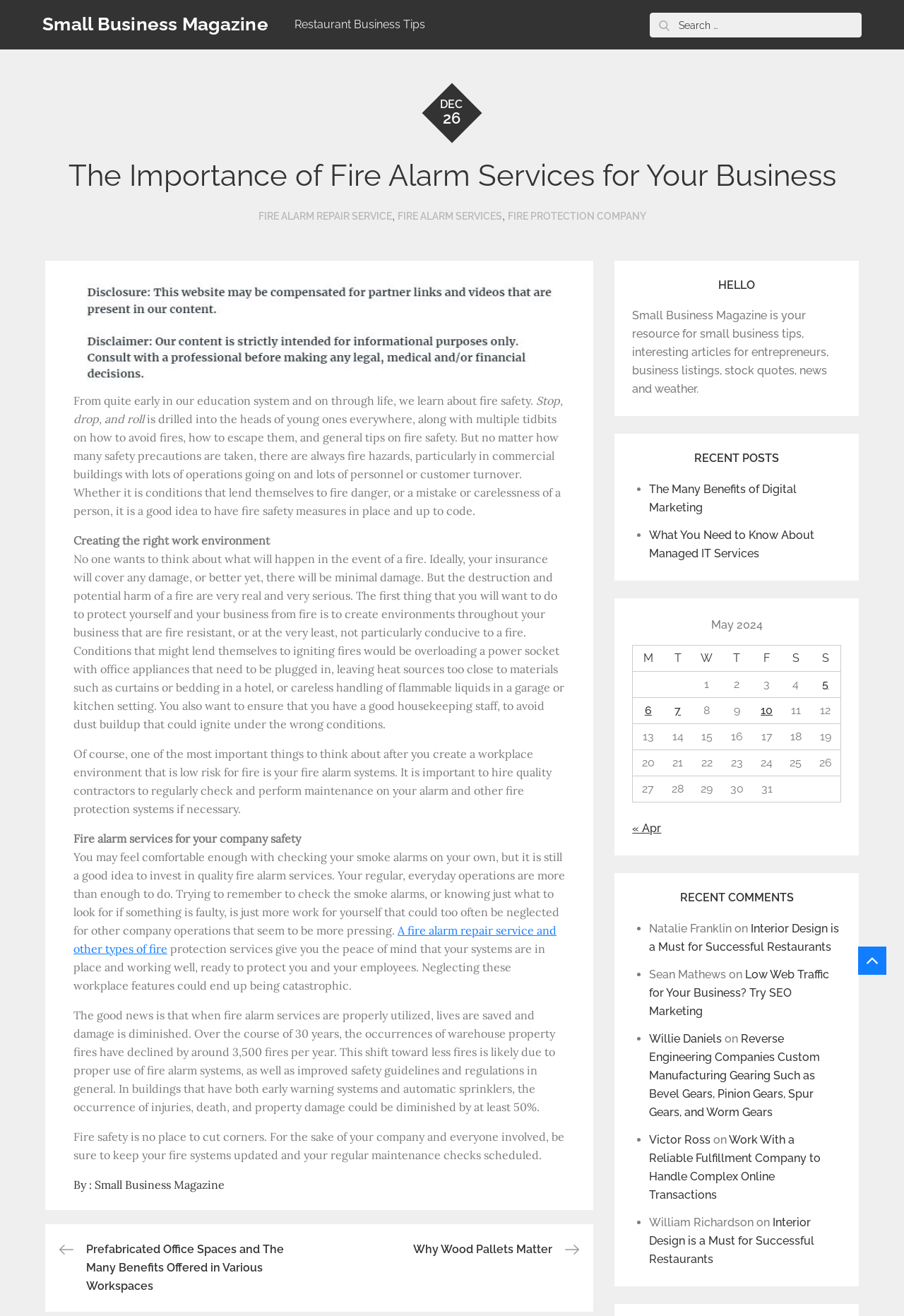Please find and report the primary heading text from the webpage.

The Importance of Fire Alarm Services for Your Business